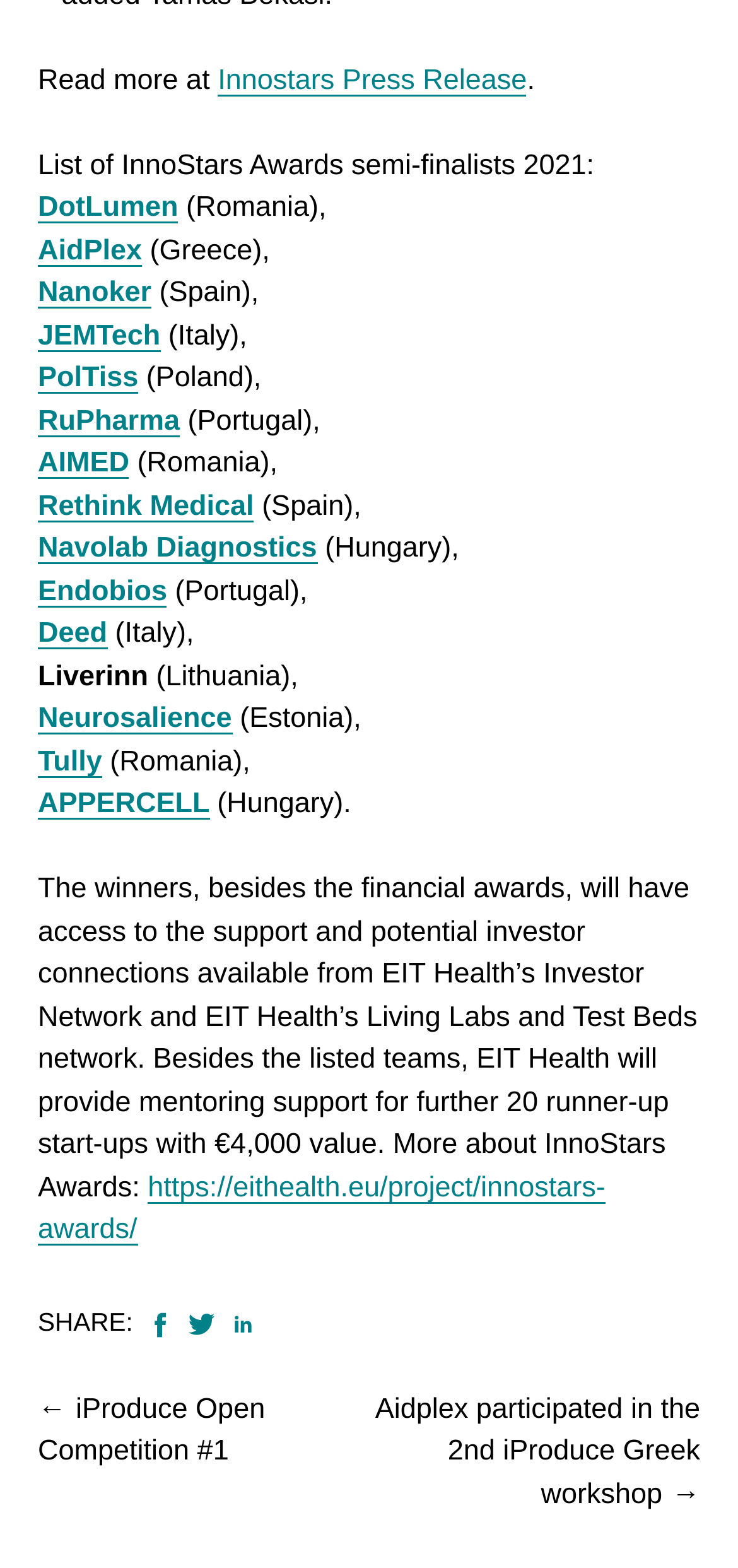Determine the bounding box coordinates for the clickable element to execute this instruction: "Learn more about the InnoStars Awards". Provide the coordinates as four float numbers between 0 and 1, i.e., [left, top, right, bottom].

[0.051, 0.747, 0.82, 0.795]